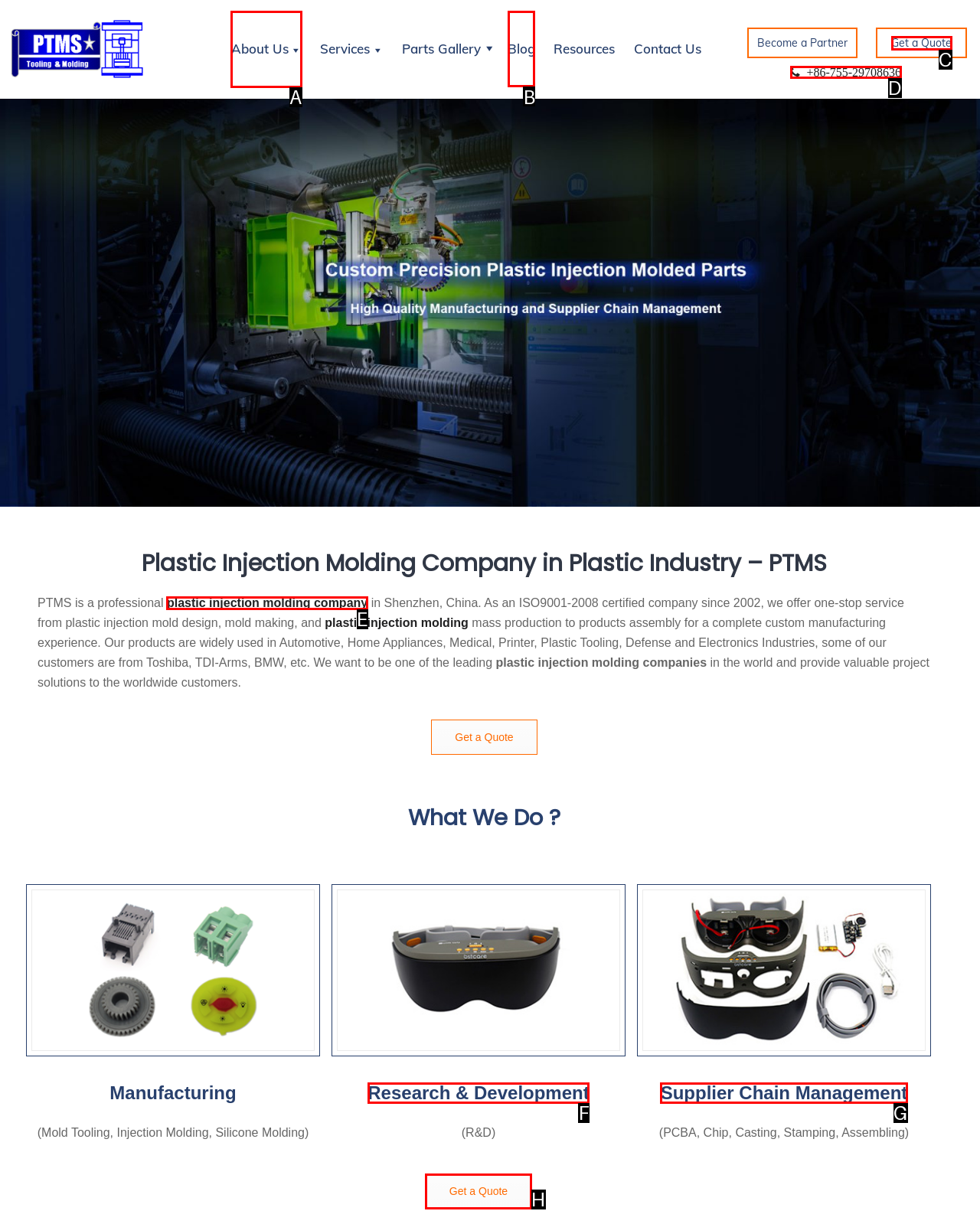Determine the letter of the UI element I should click on to complete the task: Read the blog from the provided choices in the screenshot.

B